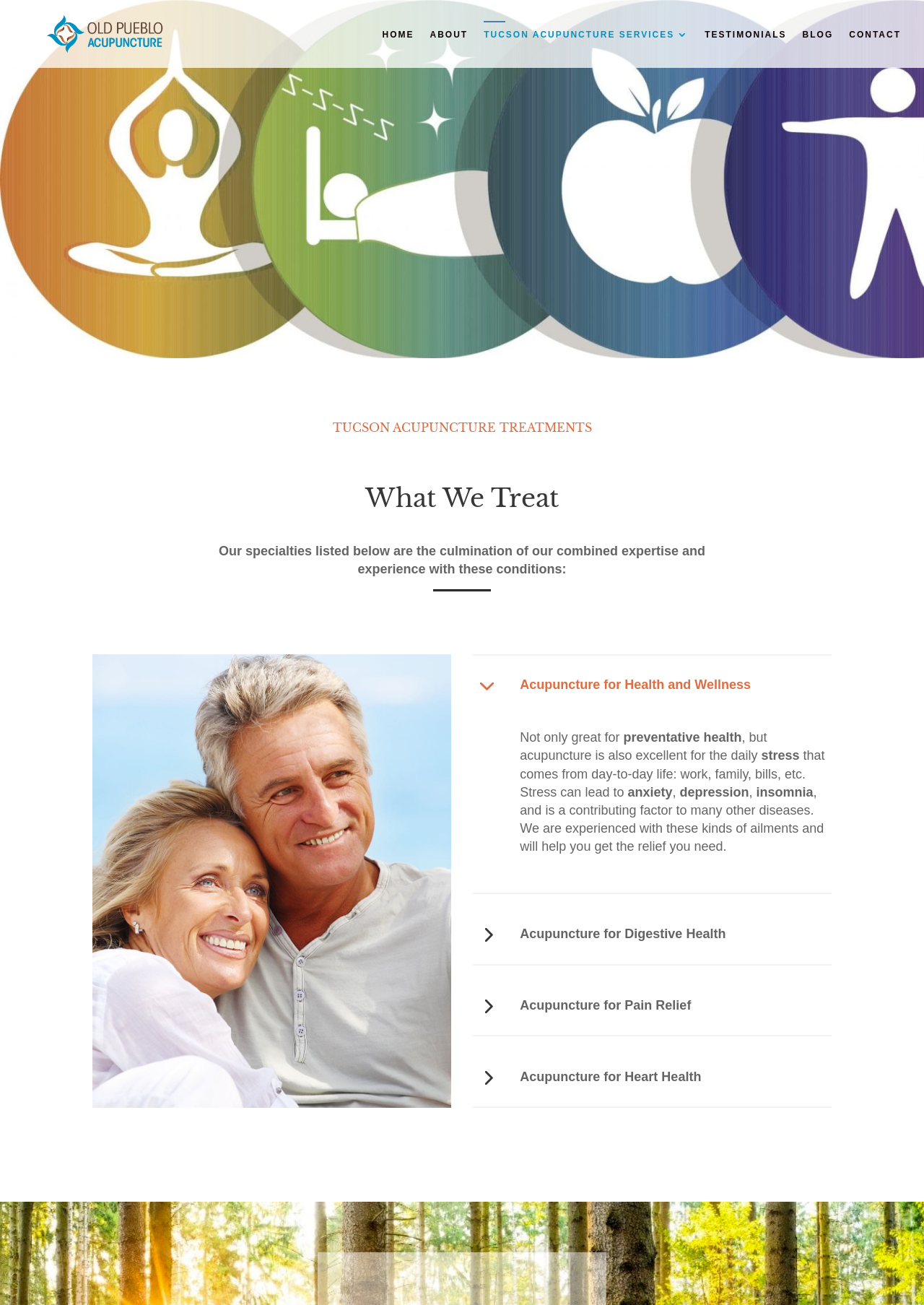Find the primary header on the webpage and provide its text.

TUCSON ACUPUNCTURE TREATMENTS